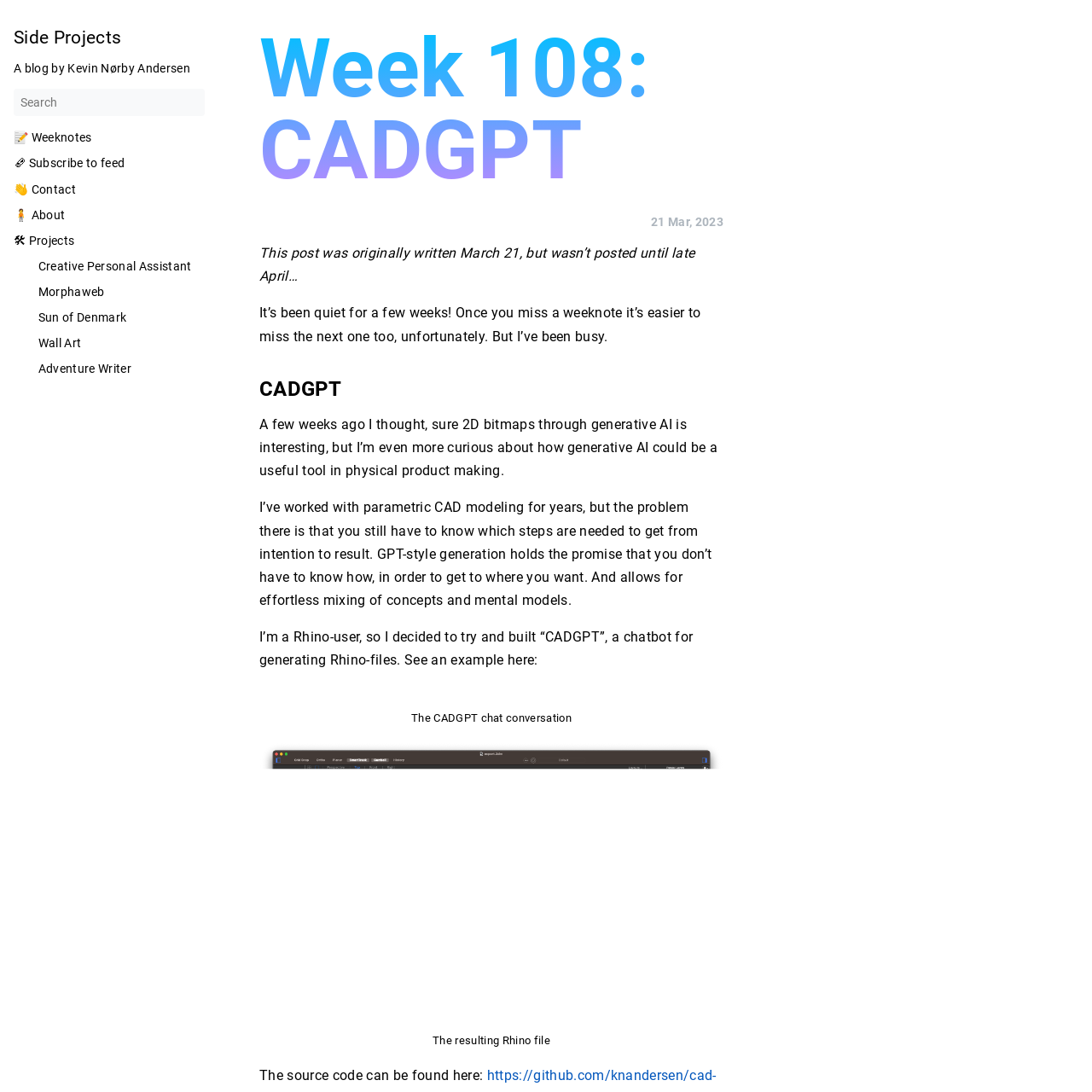What is the author's name?
Provide a comprehensive and detailed answer to the question.

The author's name can be found in the static text element 'A blog by Kevin Nørby Andersen' which is located at the top of the webpage.